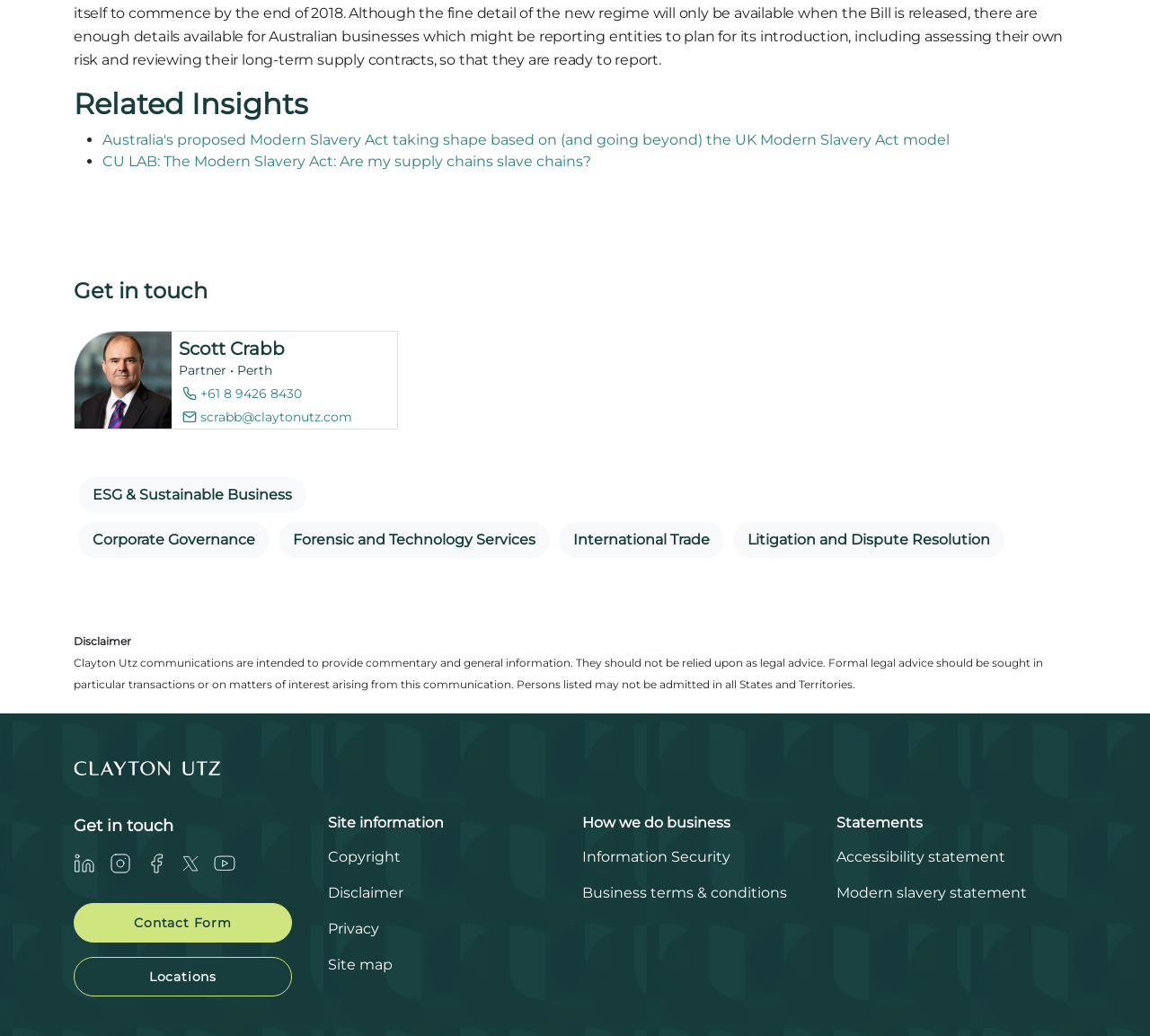Locate the bounding box of the user interface element based on this description: "Copyright".

[0.285, 0.819, 0.348, 0.835]